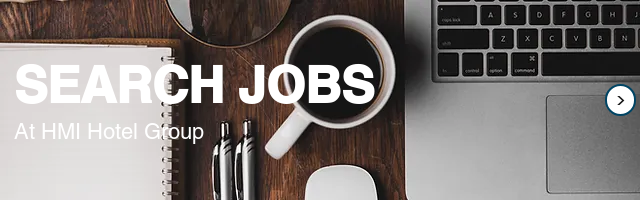Describe all the elements in the image with great detail.

The image showcases a clean, organized workspace featuring a wooden table surface. Prominently displayed is a white coffee mug filled with coffee, positioned next to a closed laptop, suggesting a productive environment. To the left, a stack of pens and a notepad lies ready for notes, while a circular coaster is visible. The caption reads "SEARCH JOBS," emphasizing opportunities at the HMI Hotel Group, encouraging visitors to explore career options. This visual creates a professional atmosphere conducive to job searching and highlights the company's commitment to providing employment opportunities within the hospitality sector.